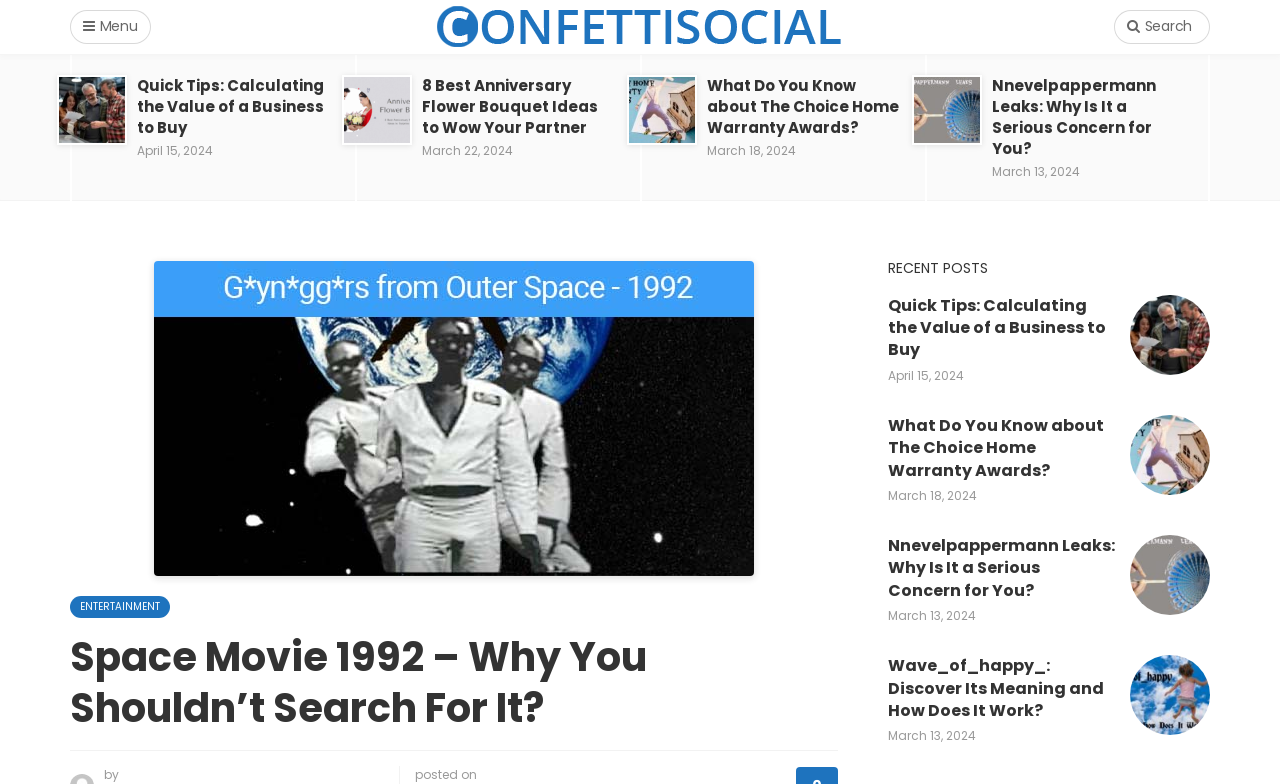Determine the bounding box coordinates of the clickable region to carry out the instruction: "Read the article 'Space Movie 1992 – Why You Shouldn’t Search For It?'".

[0.055, 0.806, 0.655, 0.938]